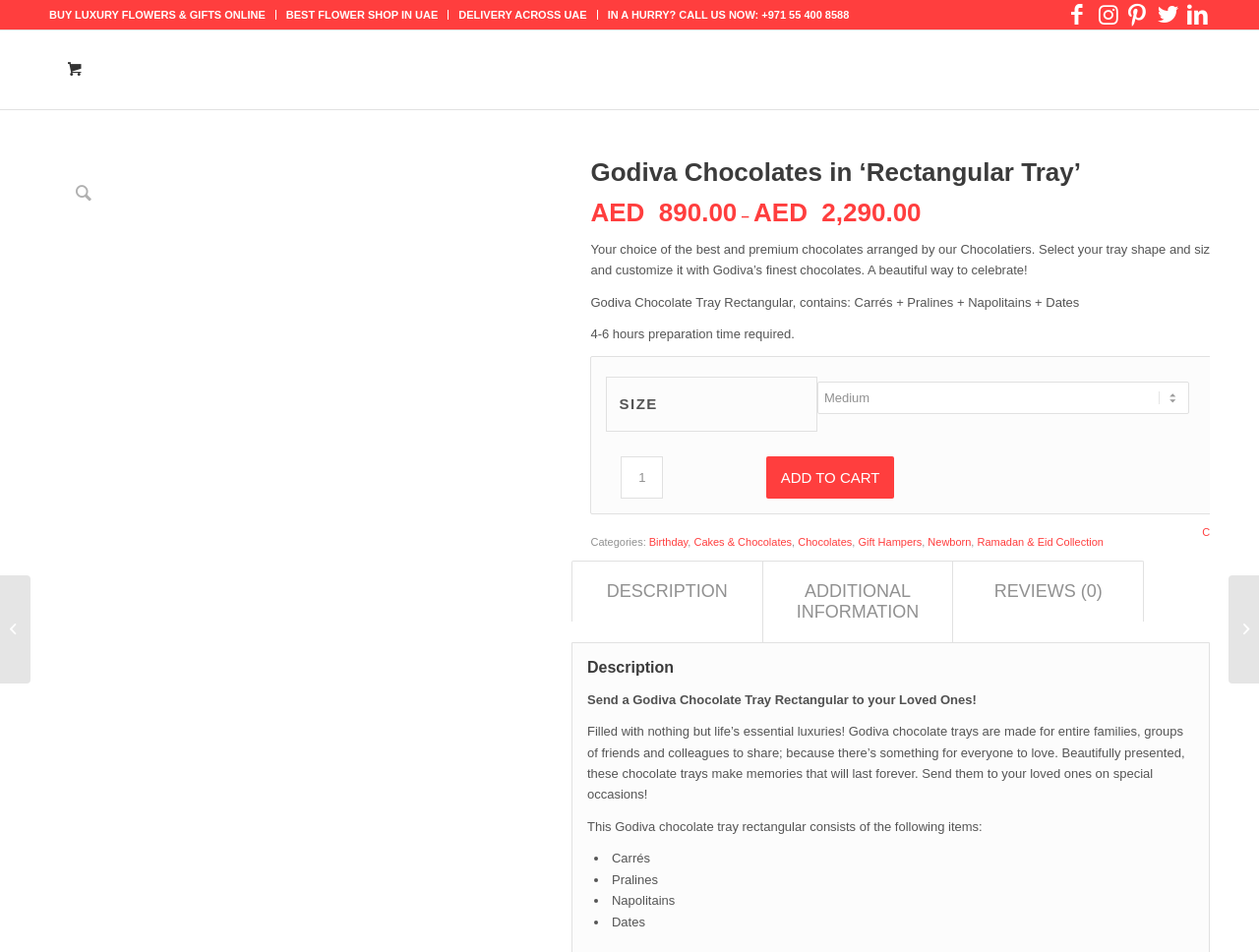What is the headline of the webpage?

Godiva Chocolates in ‘Rectangular Tray’